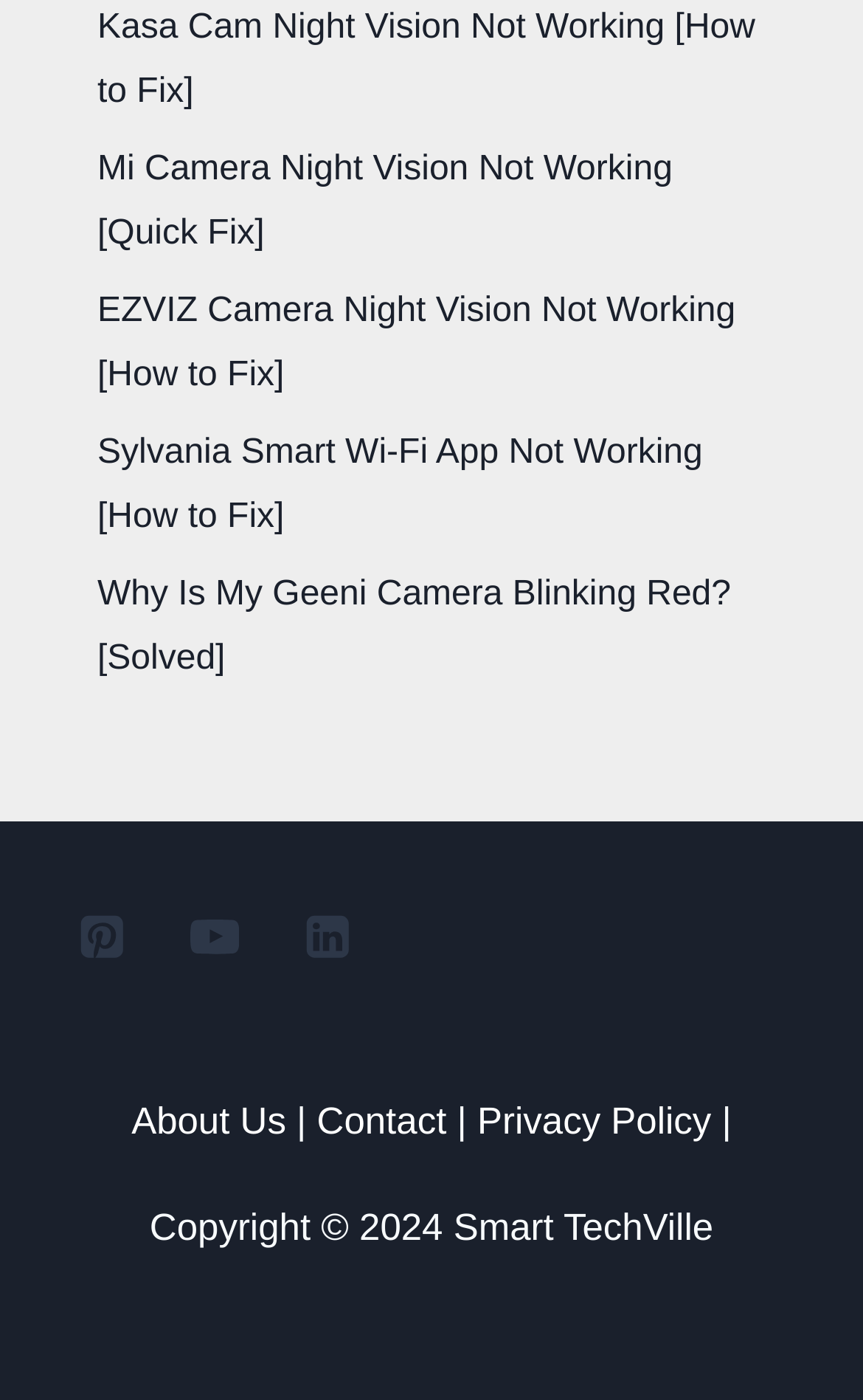Find the bounding box coordinates corresponding to the UI element with the description: "About Us". The coordinates should be formatted as [left, top, right, bottom], with values as floats between 0 and 1.

[0.152, 0.786, 0.332, 0.816]